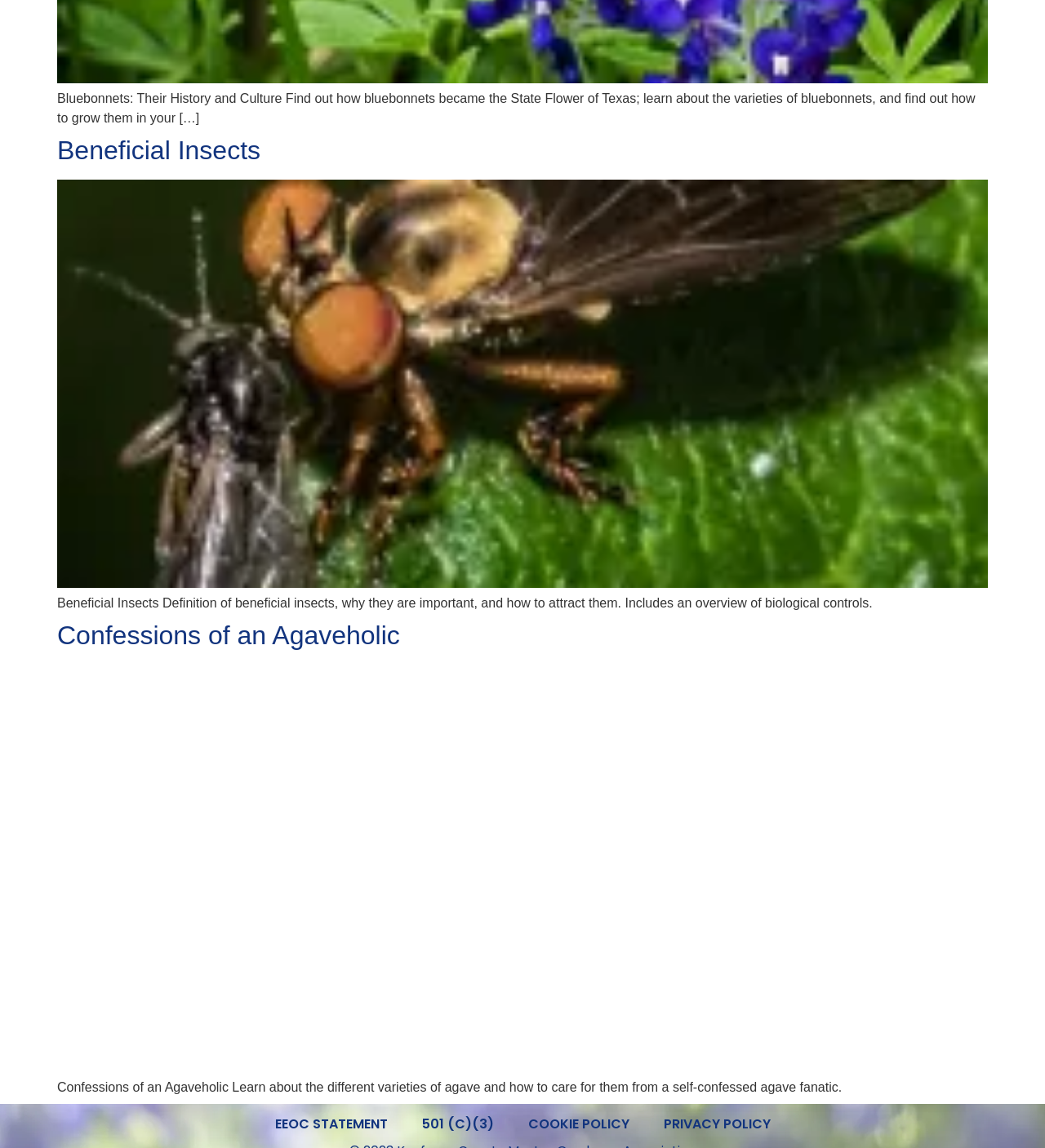Determine the coordinates of the bounding box that should be clicked to complete the instruction: "View EEOC statement". The coordinates should be represented by four float numbers between 0 and 1: [left, top, right, bottom].

[0.247, 0.969, 0.386, 0.99]